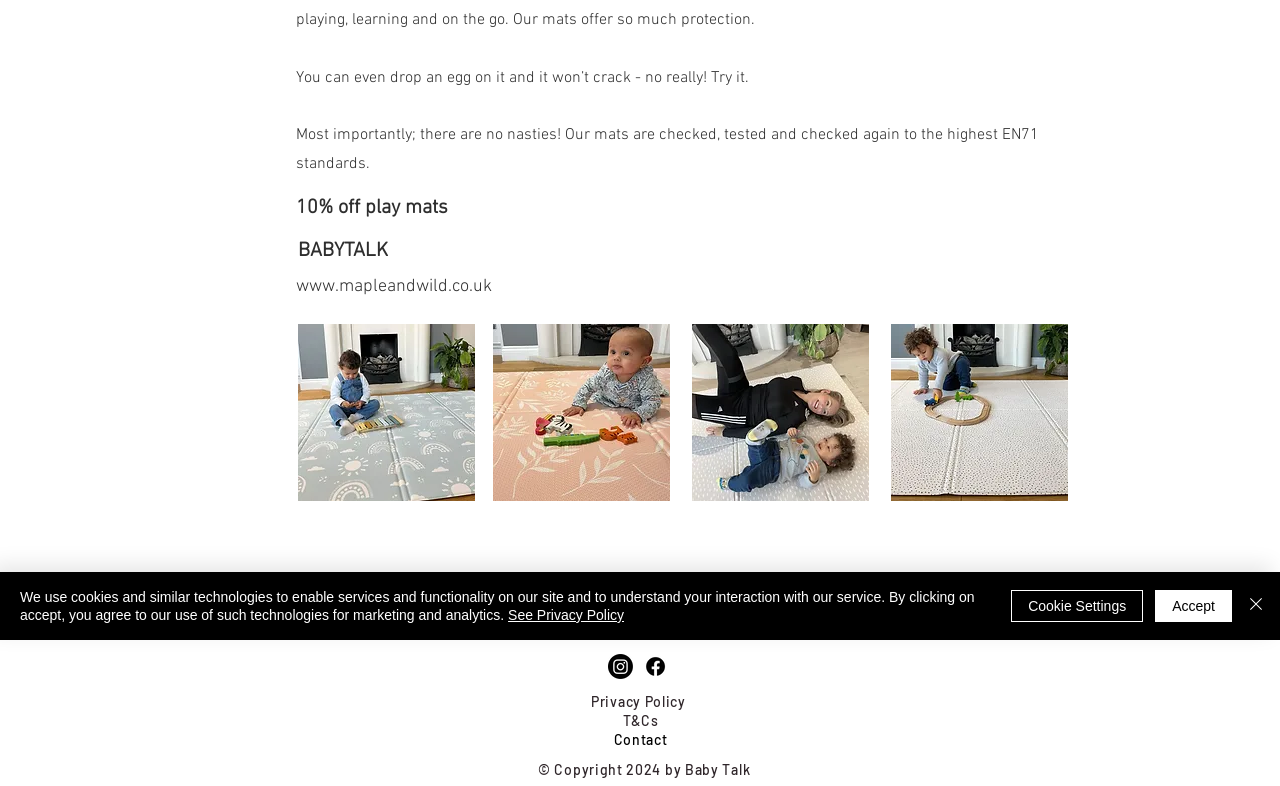Bounding box coordinates should be provided in the format (top-left x, top-left y, bottom-right x, bottom-right y) with all values between 0 and 1. Identify the bounding box for this UI element: Privacy Policy

[0.462, 0.884, 0.536, 0.905]